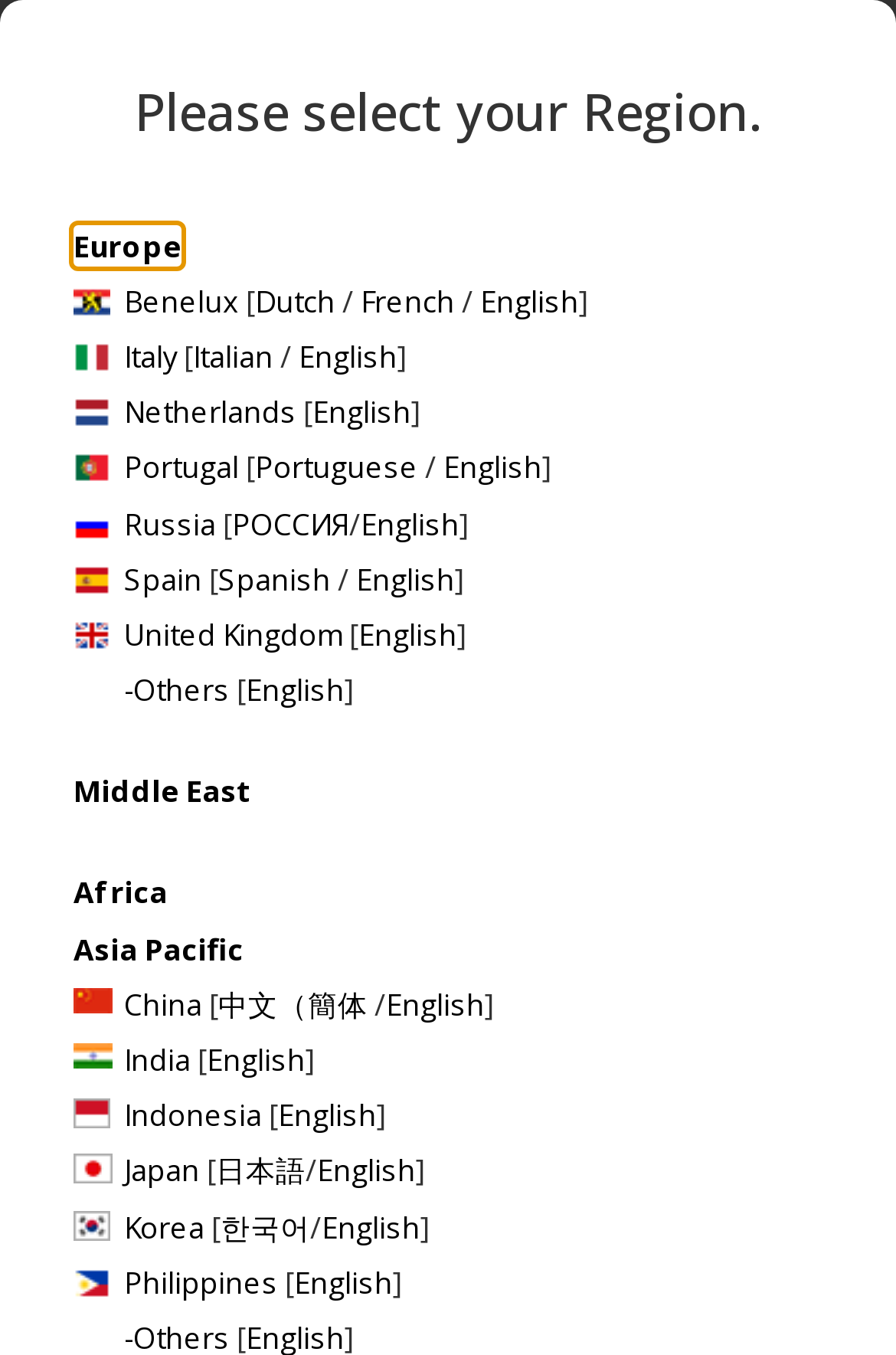What is the language option for the Russia region?
Use the information from the screenshot to give a comprehensive response to the question.

When selecting the Russia region, there is a language option 'РОССИЯ', which is the Russian language.